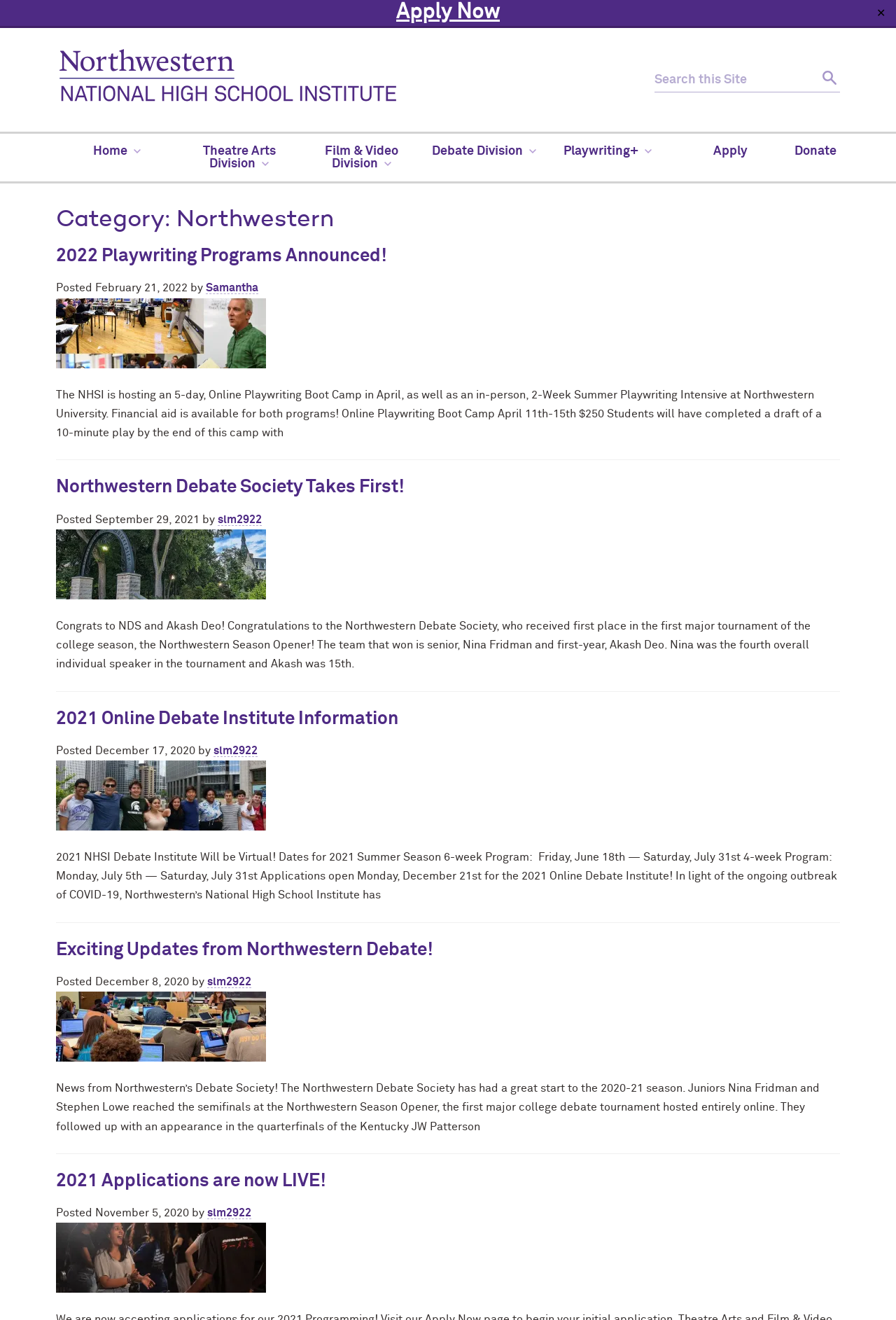What is the date of the second article?
Examine the image and give a concise answer in one word or a short phrase.

September 29, 2021